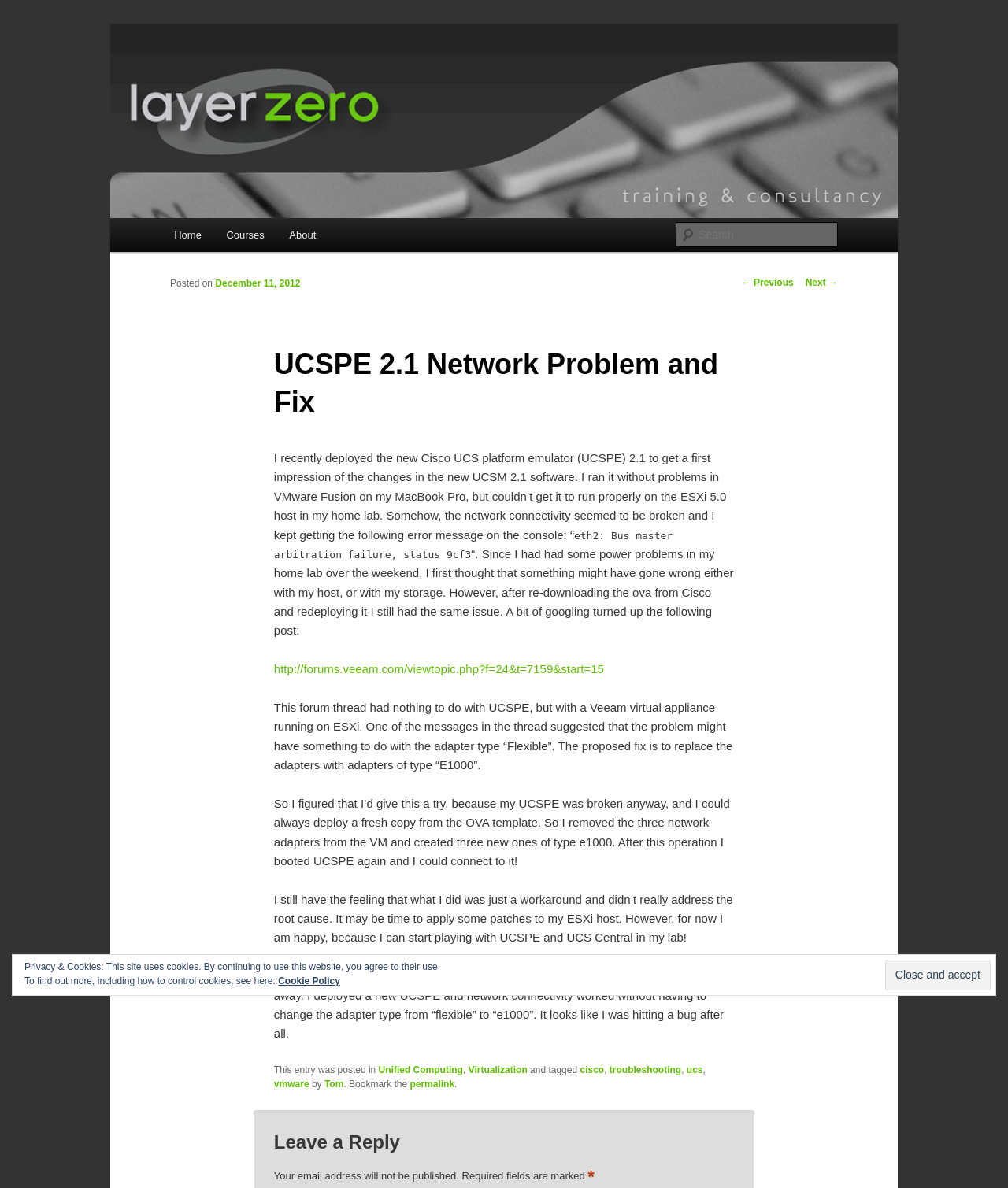Find and indicate the bounding box coordinates of the region you should select to follow the given instruction: "Go to the home page".

[0.16, 0.184, 0.212, 0.212]